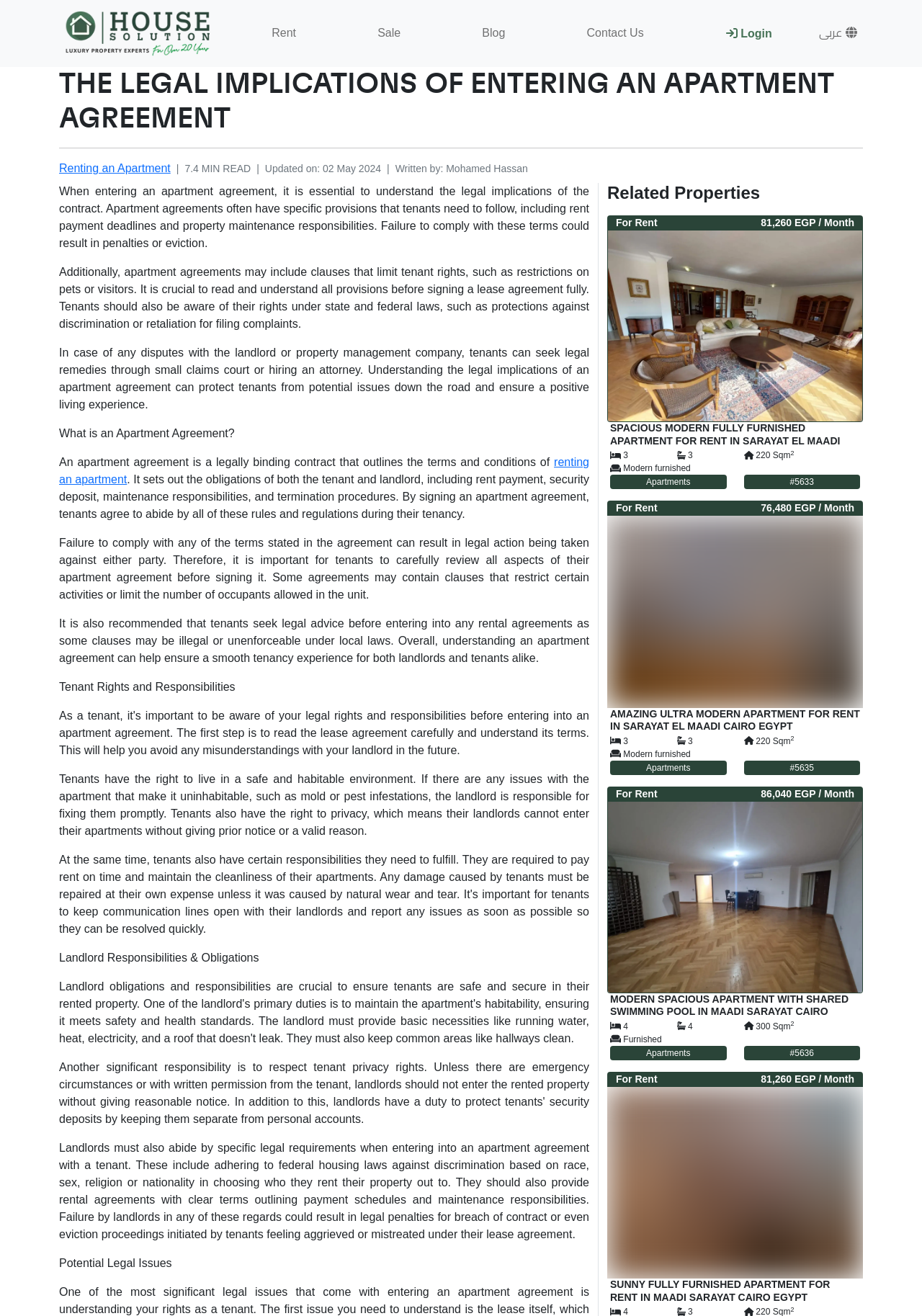Using the webpage screenshot and the element description renting an apartment, determine the bounding box coordinates. Specify the coordinates in the format (top-left x, top-left y, bottom-right x, bottom-right y) with values ranging from 0 to 1.

[0.064, 0.347, 0.639, 0.369]